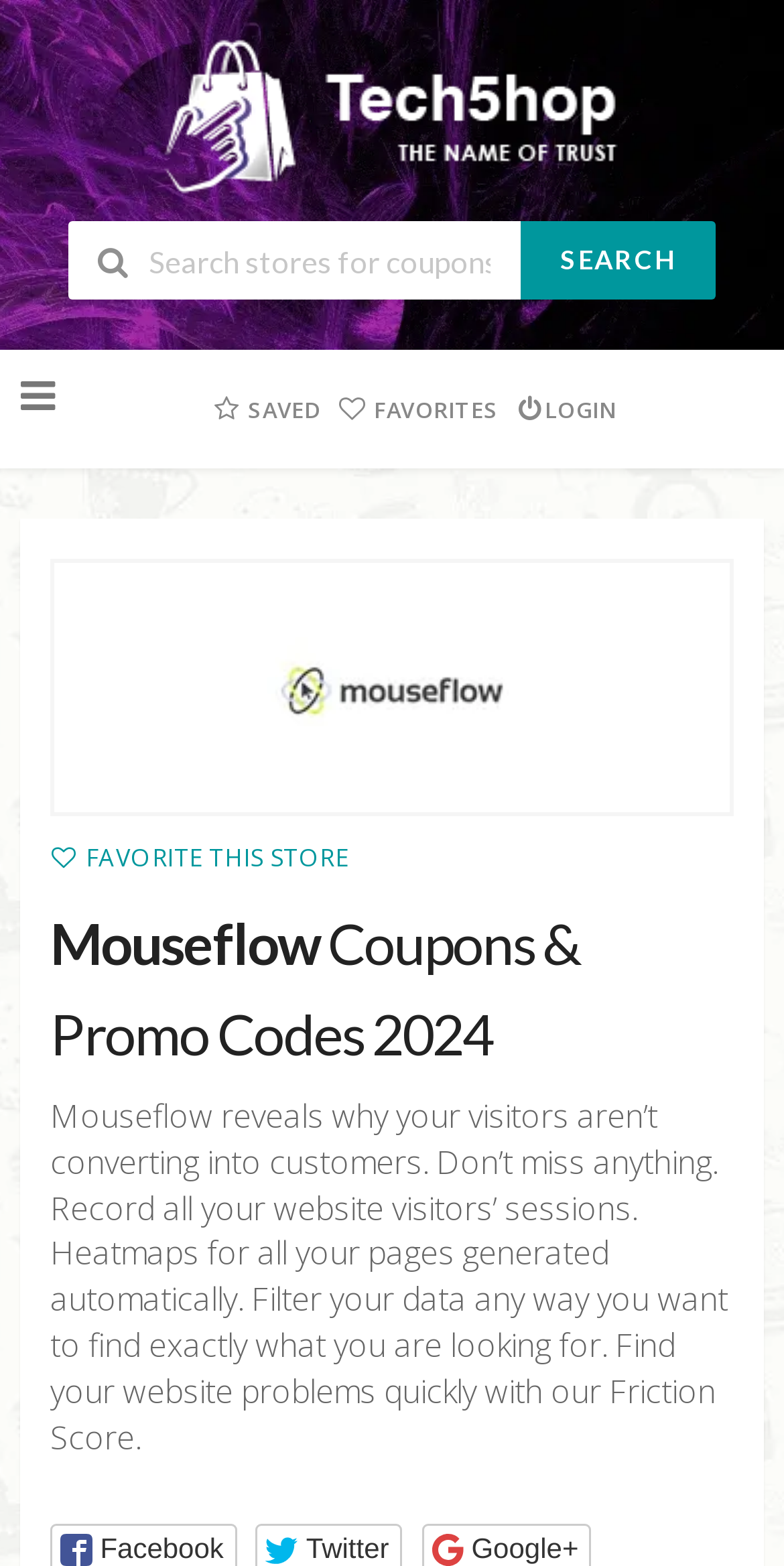Identify the headline of the webpage and generate its text content.

Mouseflow Coupons & Promo Codes 2024